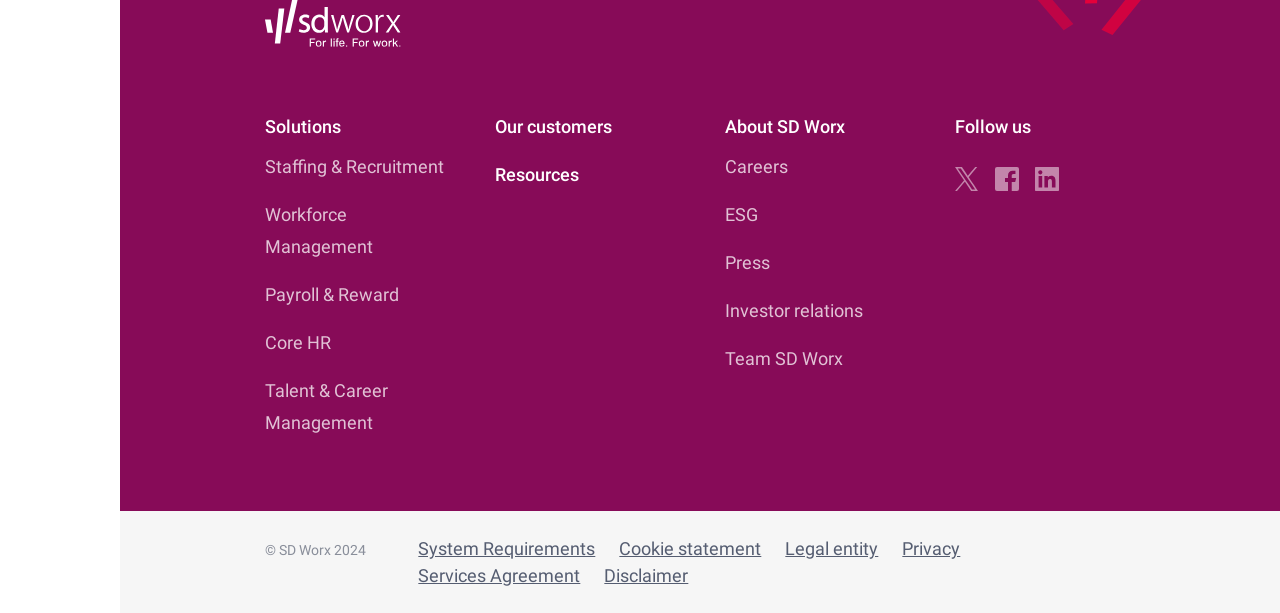Given the description "Payroll & Reward", provide the bounding box coordinates of the corresponding UI element.

[0.207, 0.456, 0.348, 0.508]